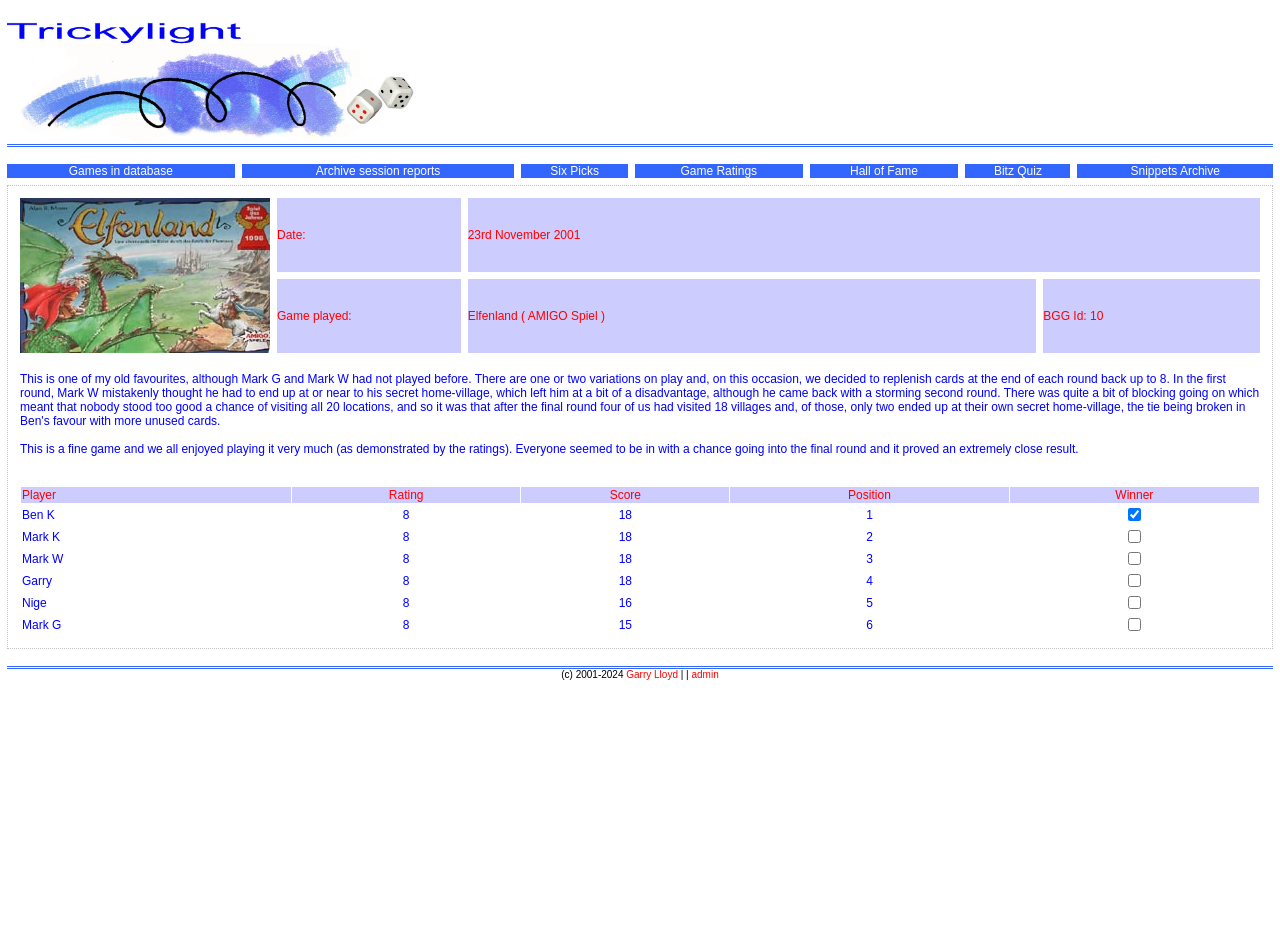How many players are there in the game?
Answer the question with a single word or phrase derived from the image.

5